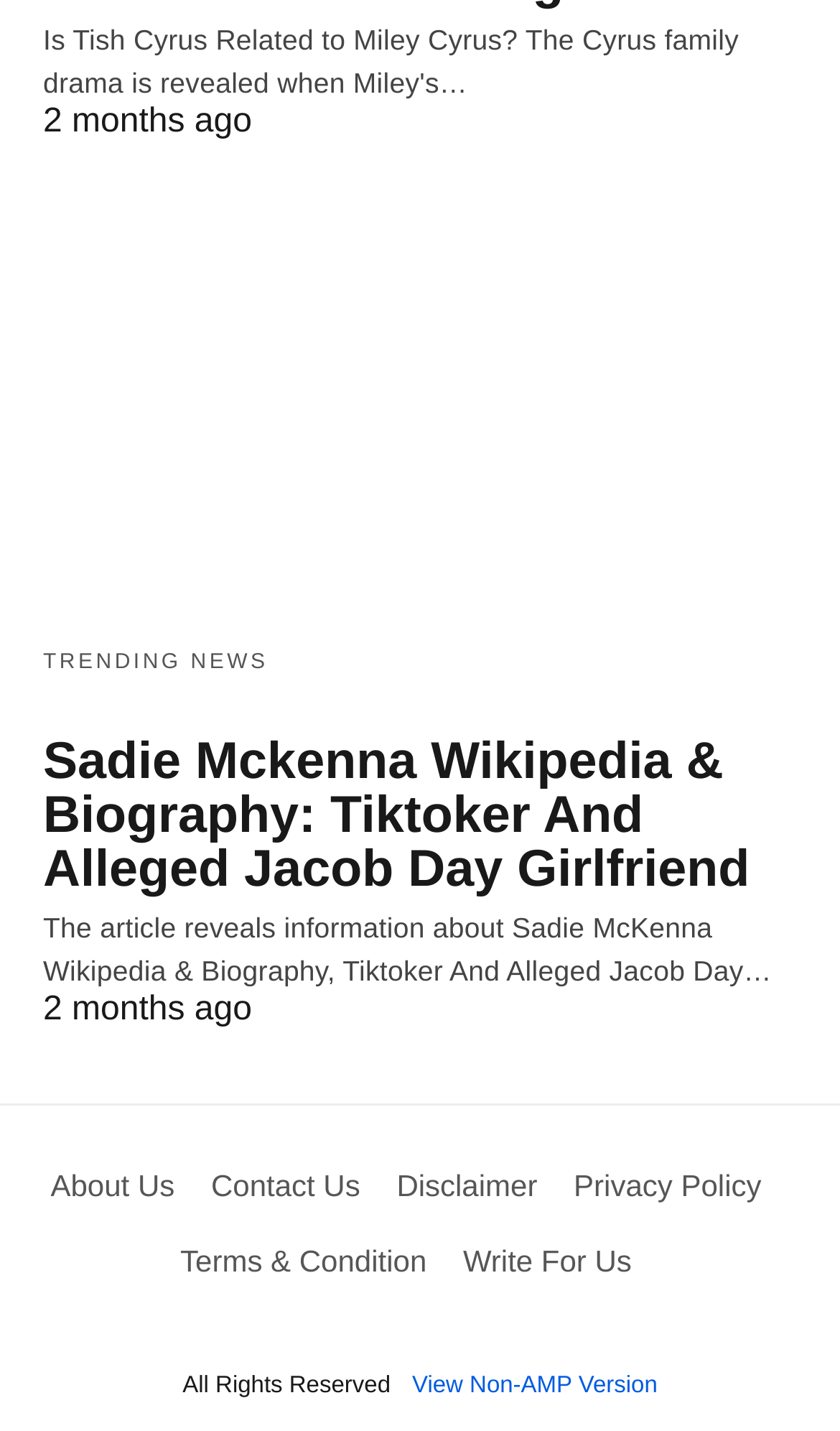Is there a non-AMP version of the webpage?
From the screenshot, provide a brief answer in one word or phrase.

Yes